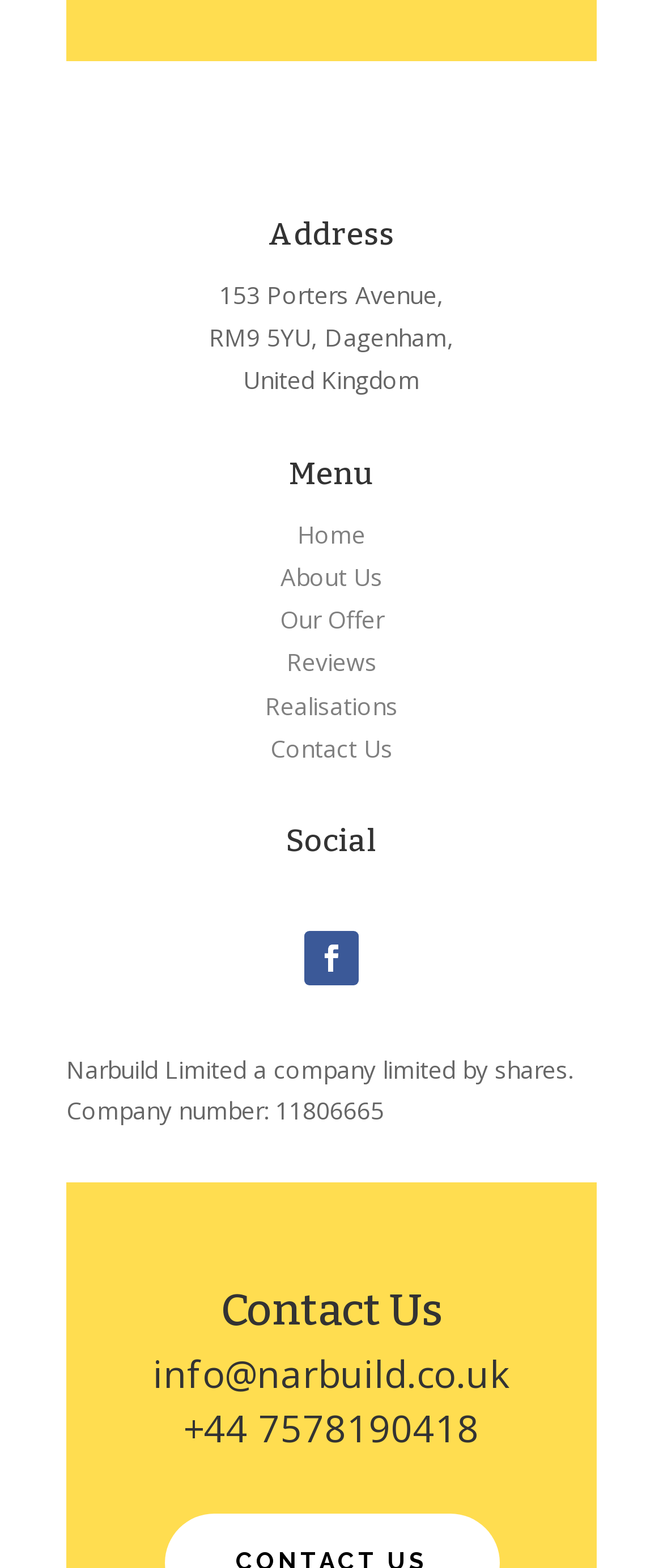Please identify the bounding box coordinates of the element I should click to complete this instruction: 'Print the finding aid'. The coordinates should be given as four float numbers between 0 and 1, like this: [left, top, right, bottom].

None